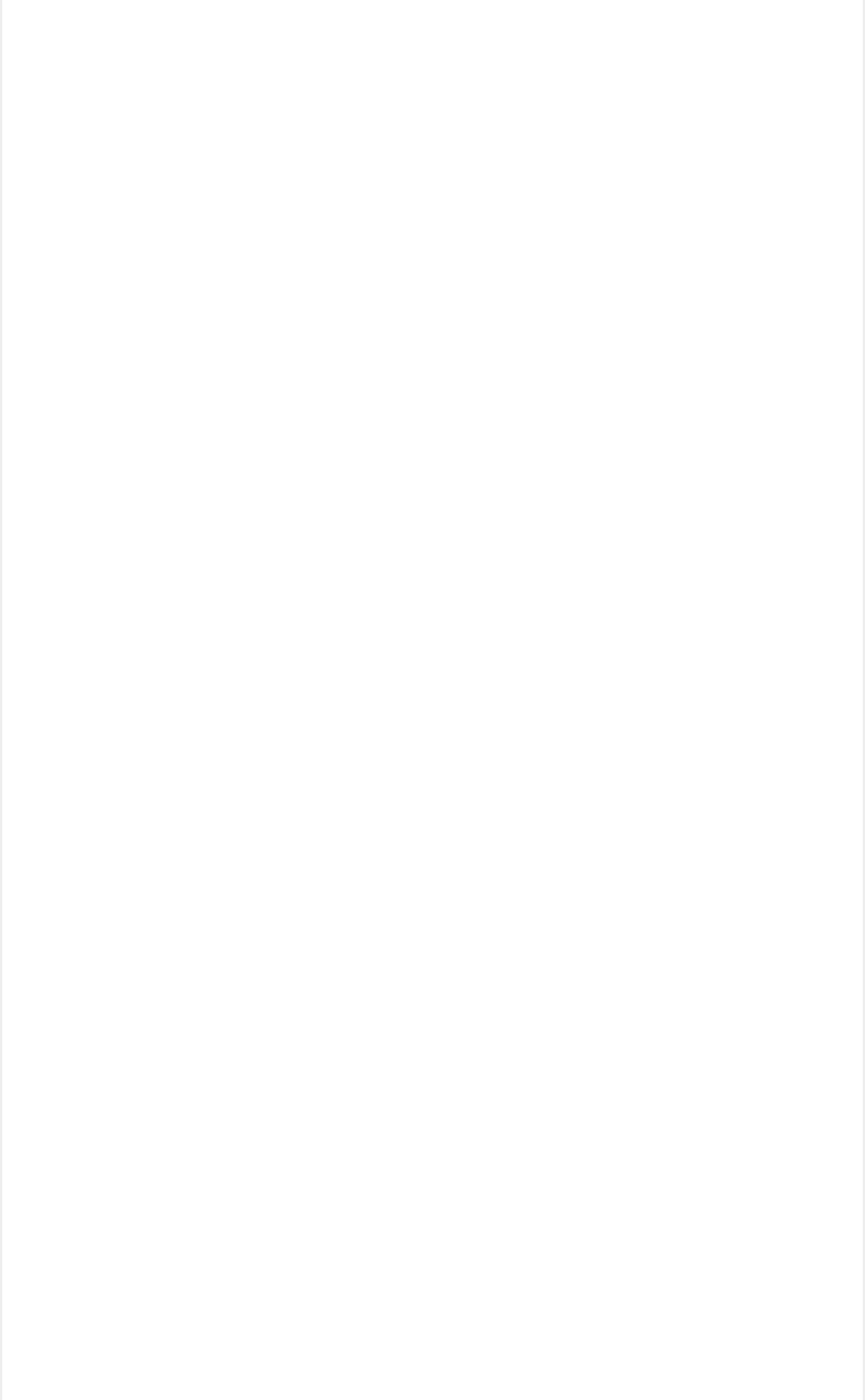Could you highlight the region that needs to be clicked to execute the instruction: "view September 2014"?

[0.052, 0.828, 0.301, 0.855]